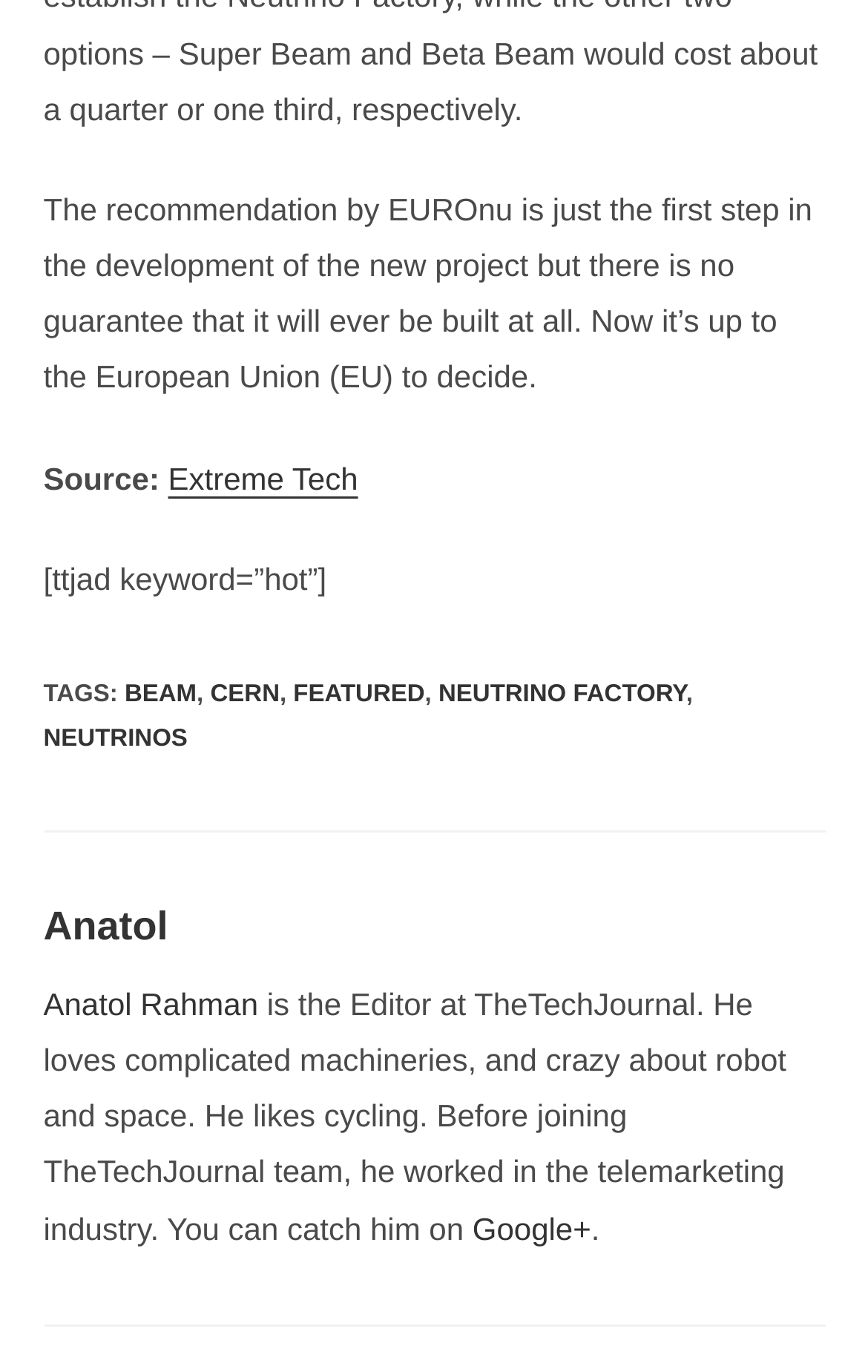What is Anatol's hobby?
Look at the screenshot and provide an in-depth answer.

According to the section about Anatol, he likes cycling, indicating that it is one of his hobbies.